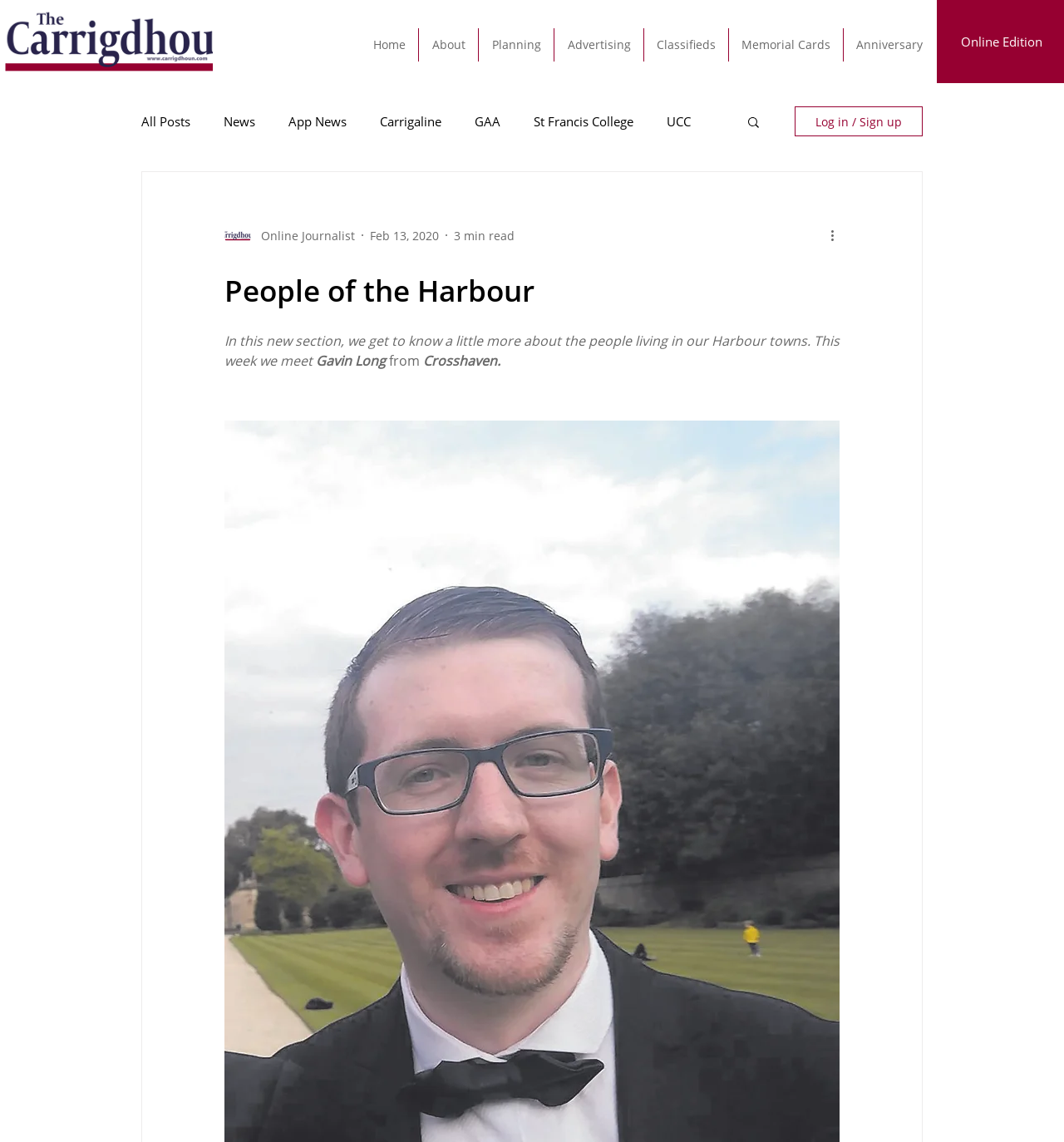Pinpoint the bounding box coordinates of the element you need to click to execute the following instruction: "Click the 'More actions' button". The bounding box should be represented by four float numbers between 0 and 1, in the format [left, top, right, bottom].

[0.778, 0.197, 0.797, 0.215]